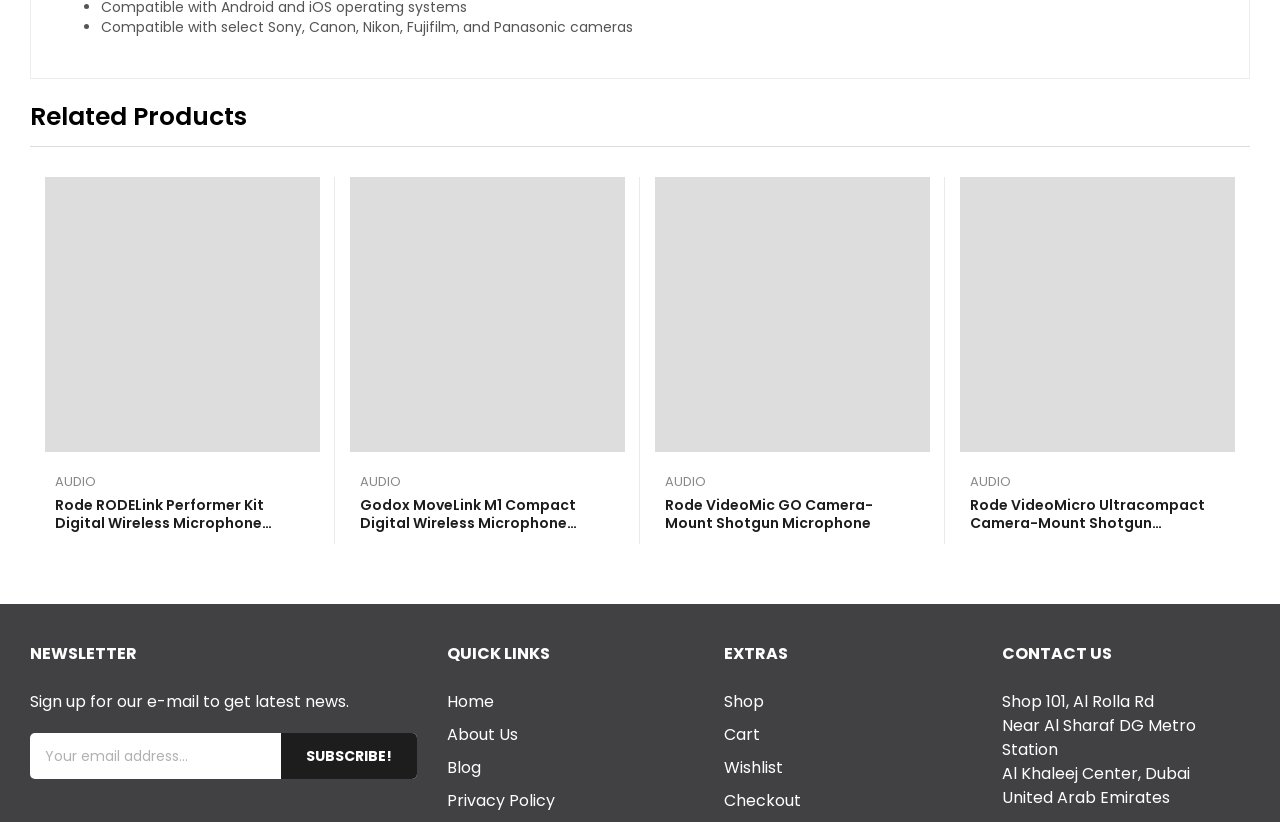Determine the bounding box coordinates of the target area to click to execute the following instruction: "Subscribe to the newsletter."

[0.219, 0.892, 0.326, 0.948]